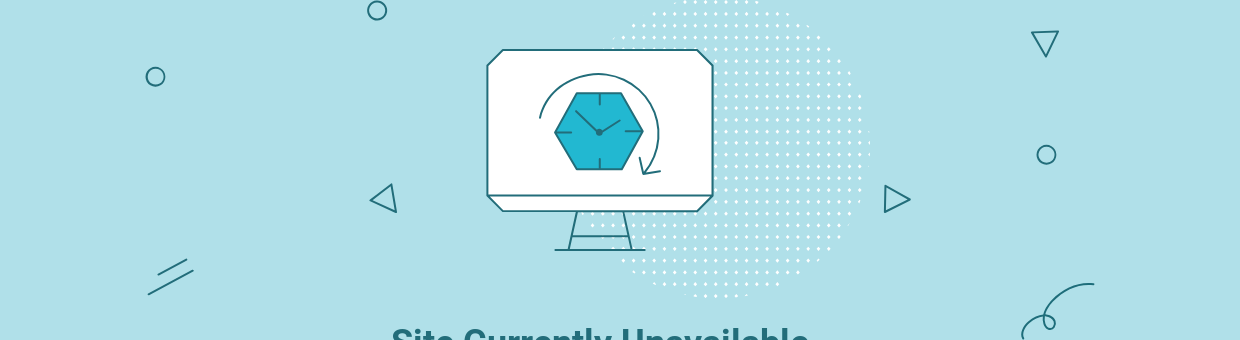Describe in detail everything you see in the image.

The image features a light blue background adorned with various graphics, including geometric shapes and a dotted pattern, which creates a modern and playful aesthetic. At the center, there is a white computer monitor display showcasing a stylized clock icon set within a hexagonal frame, symbolizing time or a process in progress. Below this graphic, the text "Site Currently Unavailable" is prominently displayed in a bold font, indicating that the website is not accessible at the moment. The overall design conveys a sense of pause and waiting, with a clean and simple layout that effectively communicates the message.